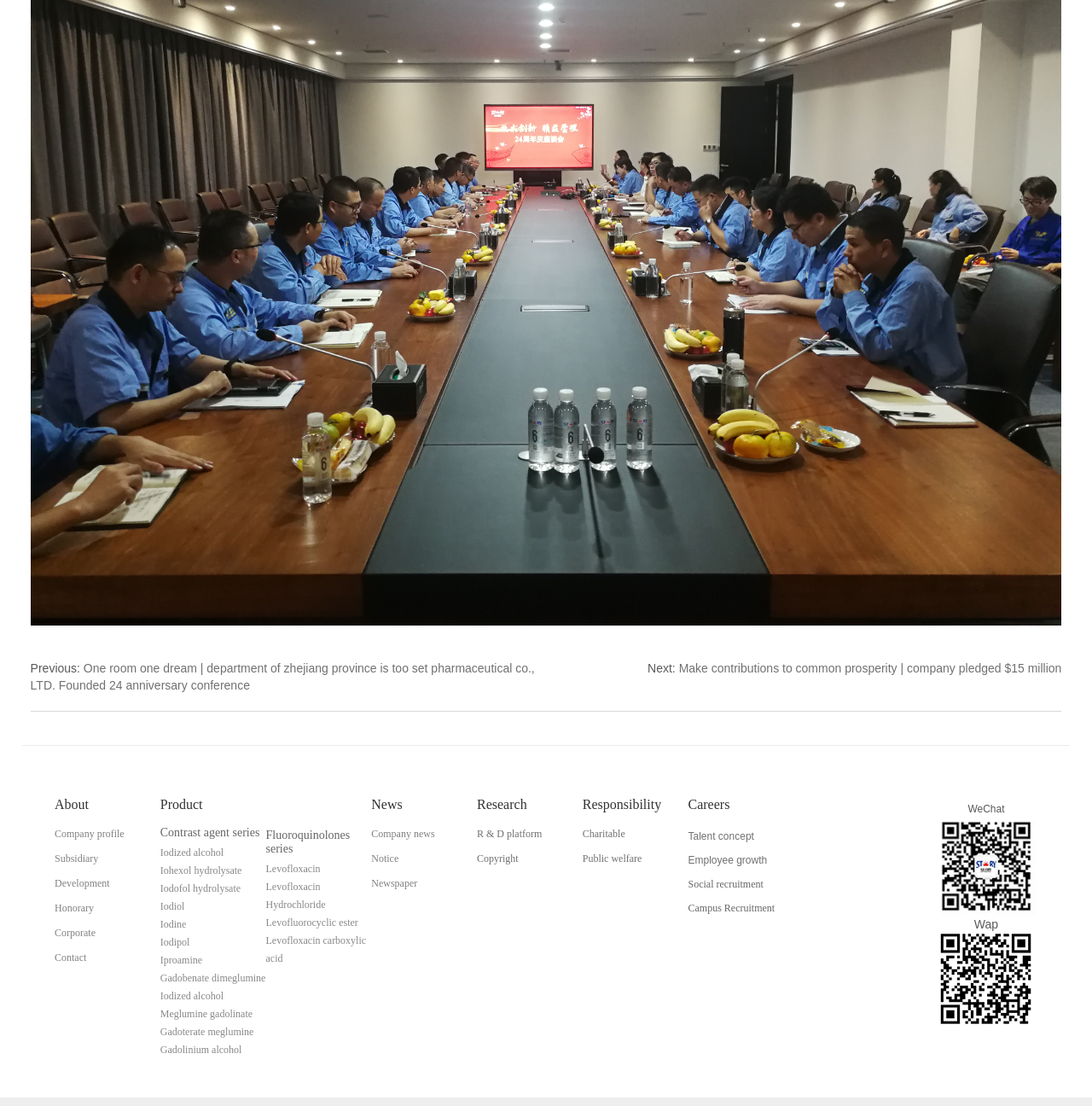What is the name of the company's charitable initiative?
Please ensure your answer is as detailed and informative as possible.

I found the name of the company's charitable initiative by looking at the links under the 'Responsibility' category, and I found a link labeled 'Charitable'.